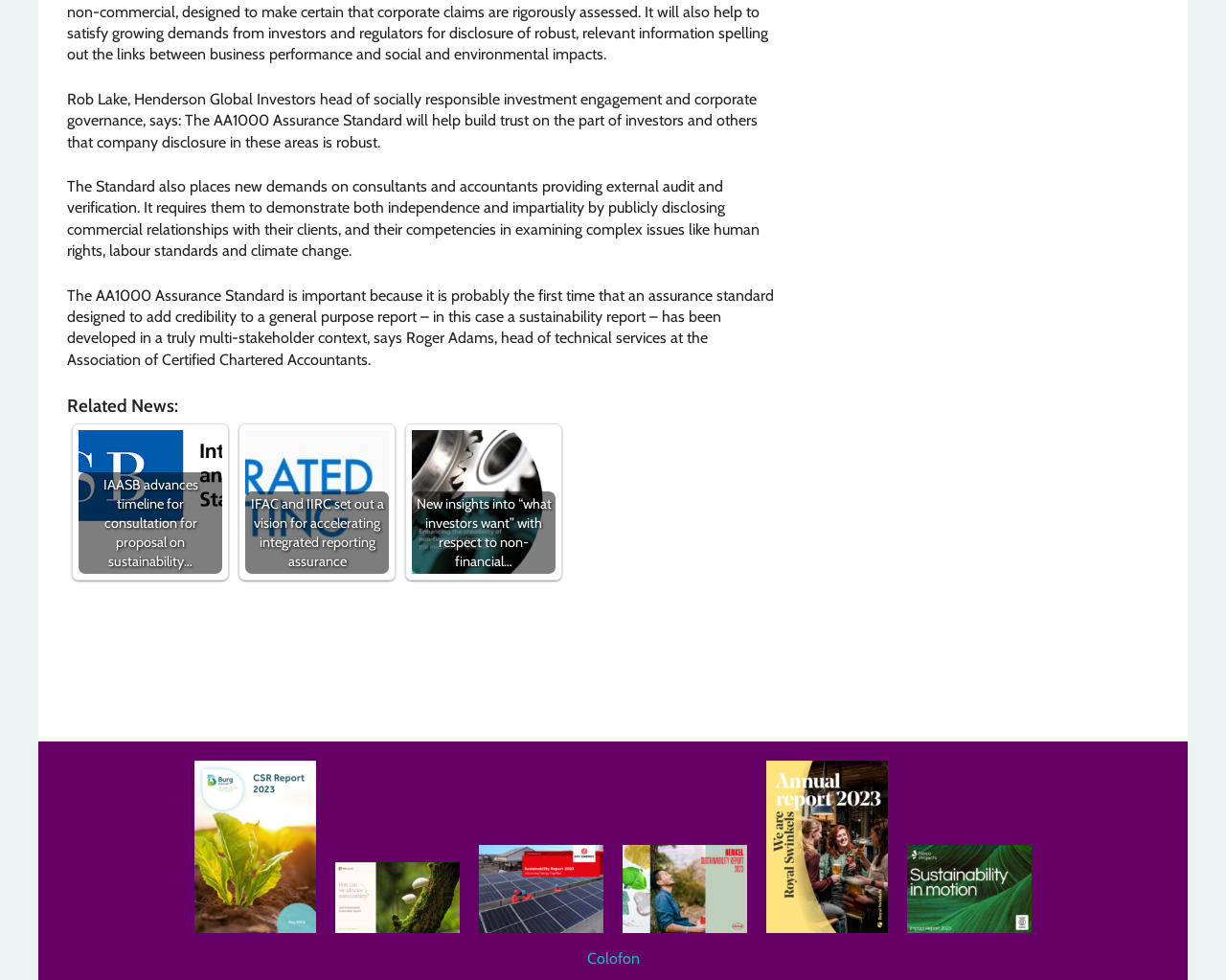What is the topic of the article?
Answer the question with a thorough and detailed explanation.

The article appears to be discussing the AA1000 Assurance Standard, which is related to sustainability reporting, and quotes experts from Henderson Global Investors and the Association of Certified Chartered Accountants, indicating that the topic of the article is sustainability report.